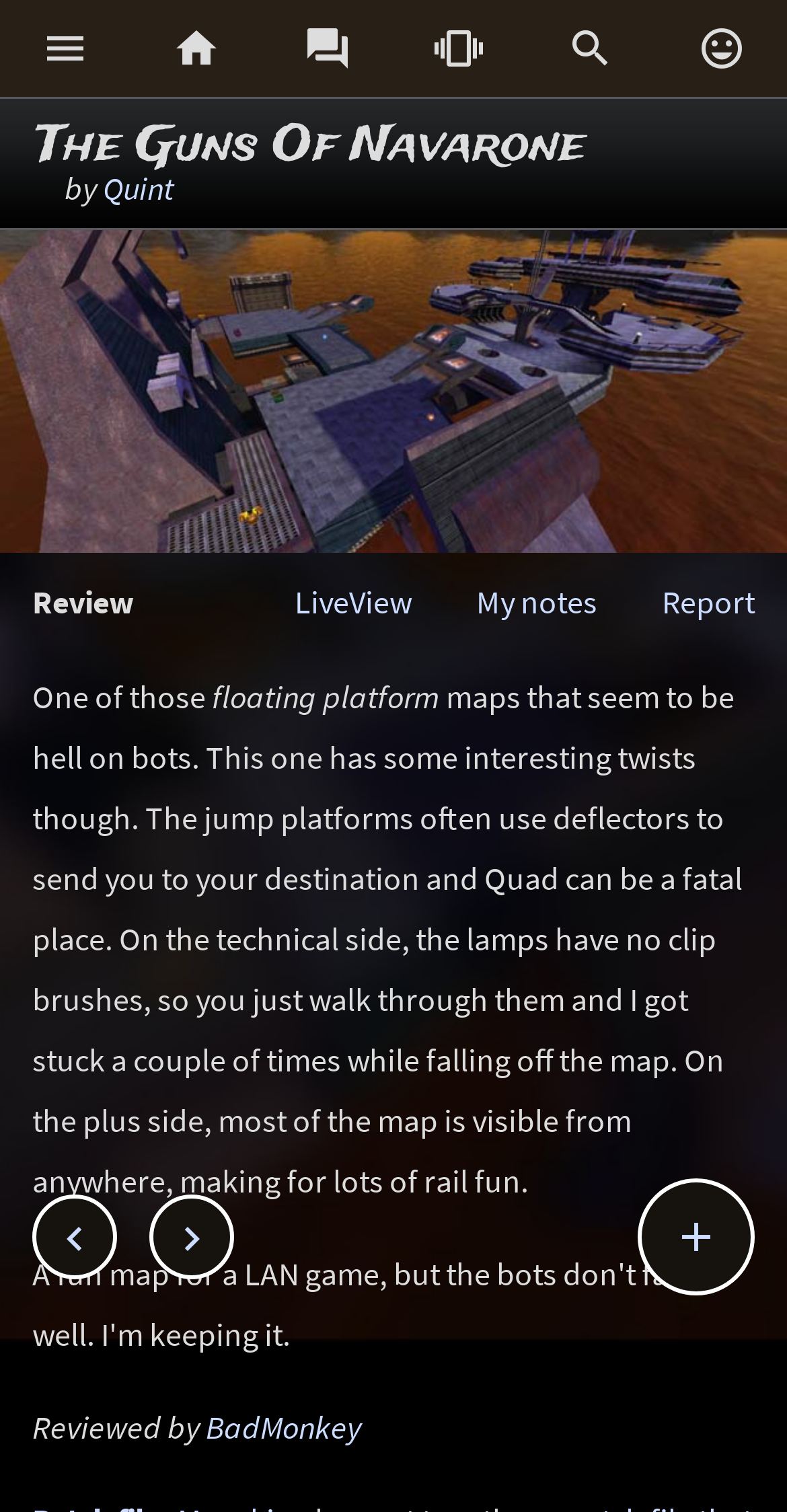Show me the bounding box coordinates of the clickable region to achieve the task as per the instruction: "Click on the 'Your Cart' link".

None